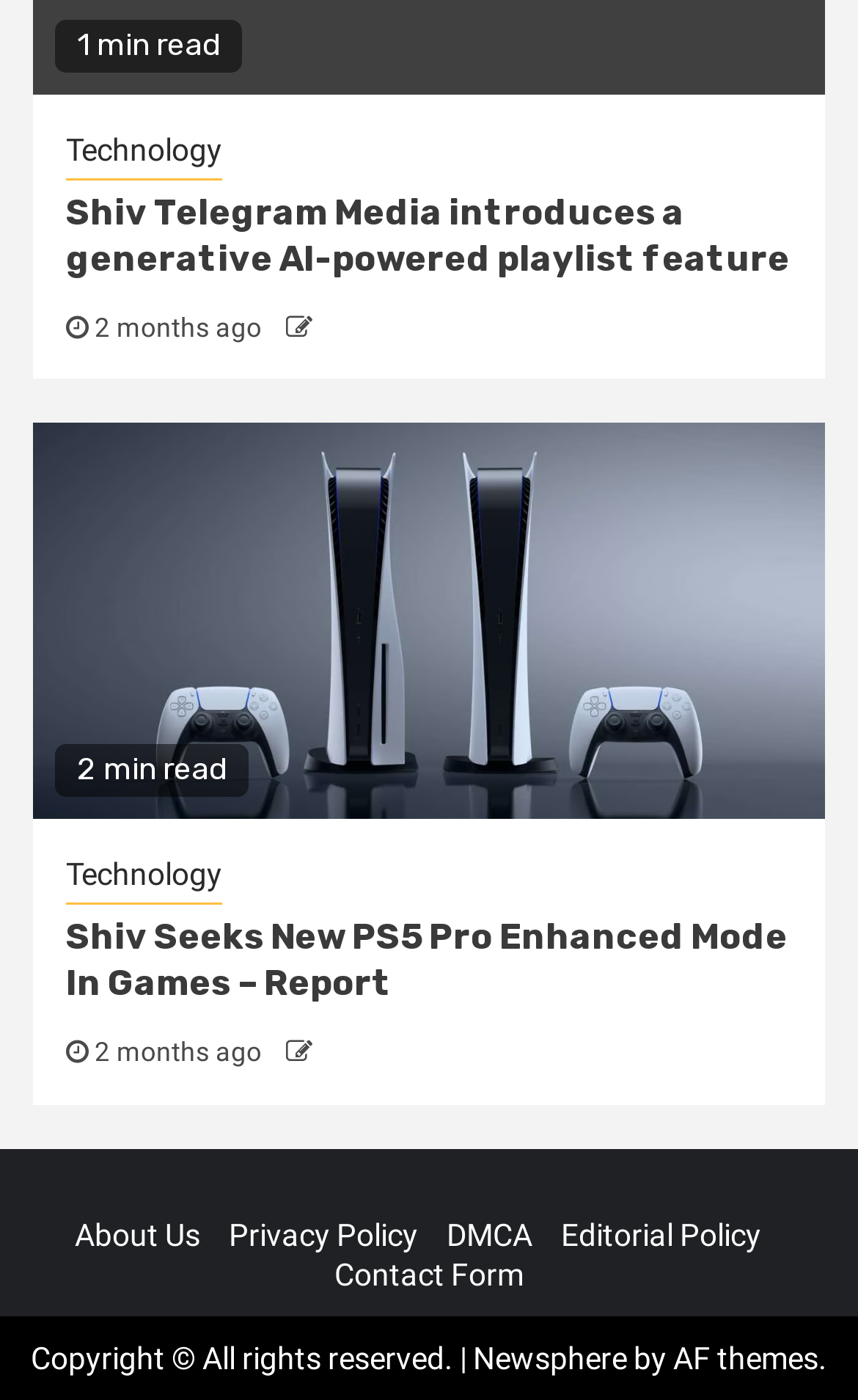Please locate the bounding box coordinates of the element that should be clicked to complete the given instruction: "View FAQ".

None